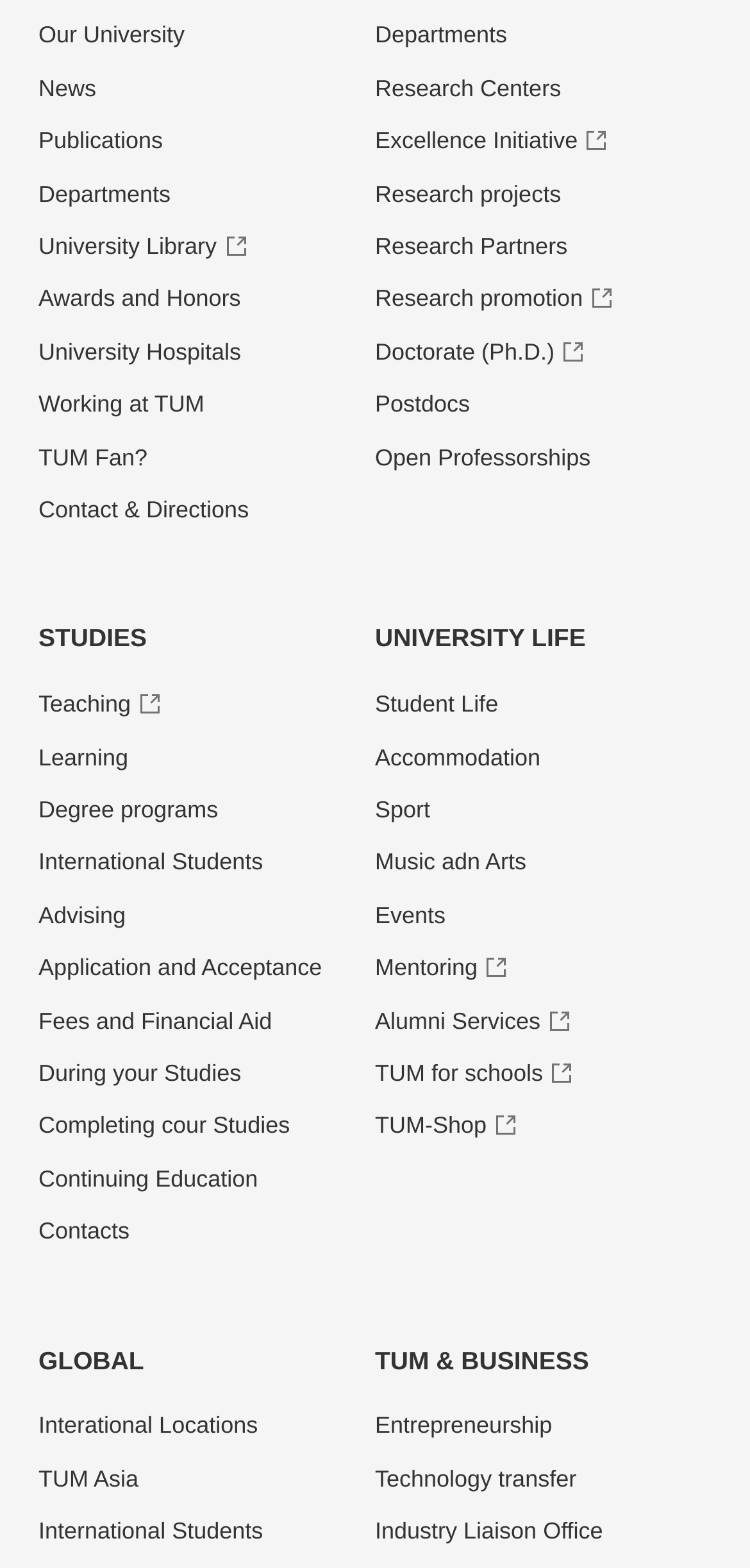Determine the coordinates of the bounding box for the clickable area needed to execute this instruction: "Explore Student Life".

[0.5, 0.441, 0.664, 0.46]